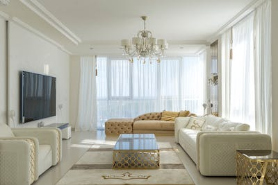What type of material is the coffee table made of?
Using the image, provide a concise answer in one word or a short phrase.

Glass